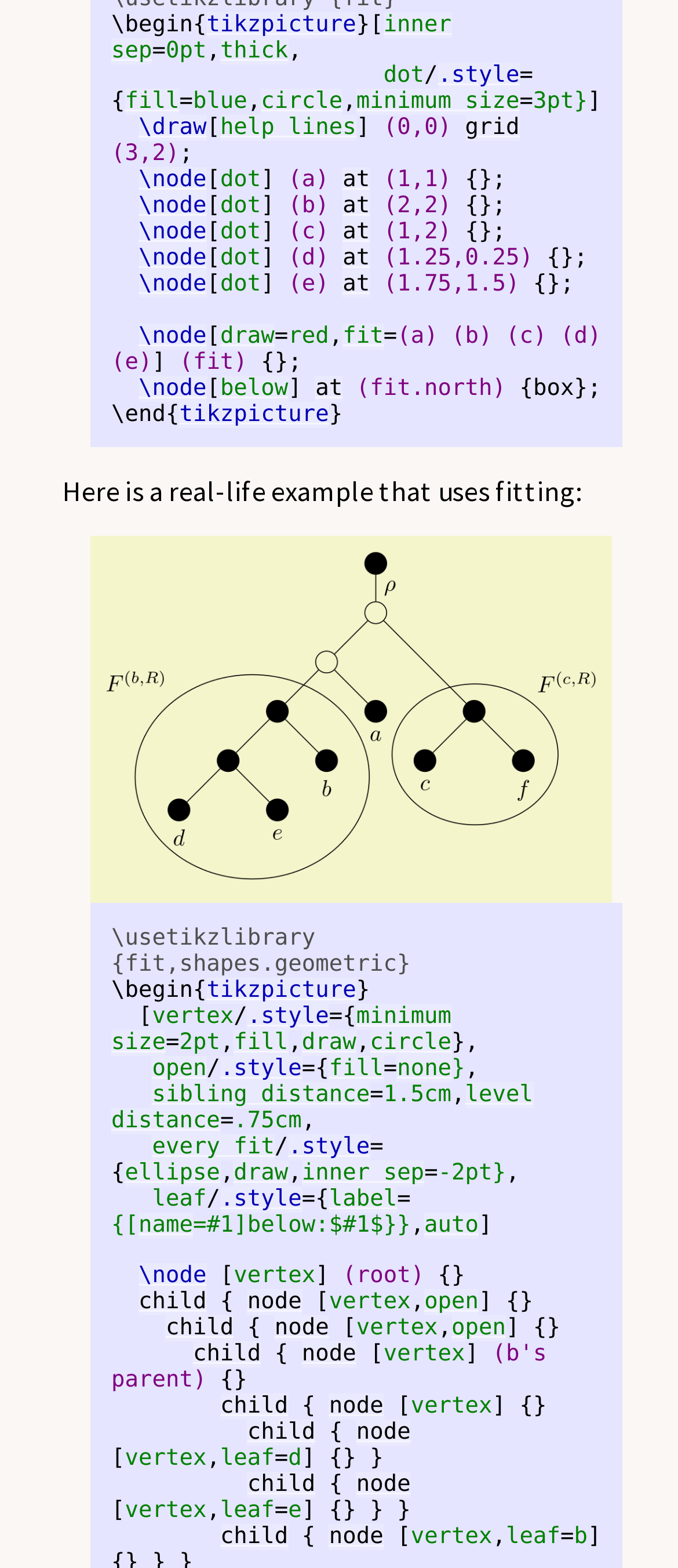Could you provide the bounding box coordinates for the portion of the screen to click to complete this instruction: "click thick"?

[0.325, 0.024, 0.425, 0.04]